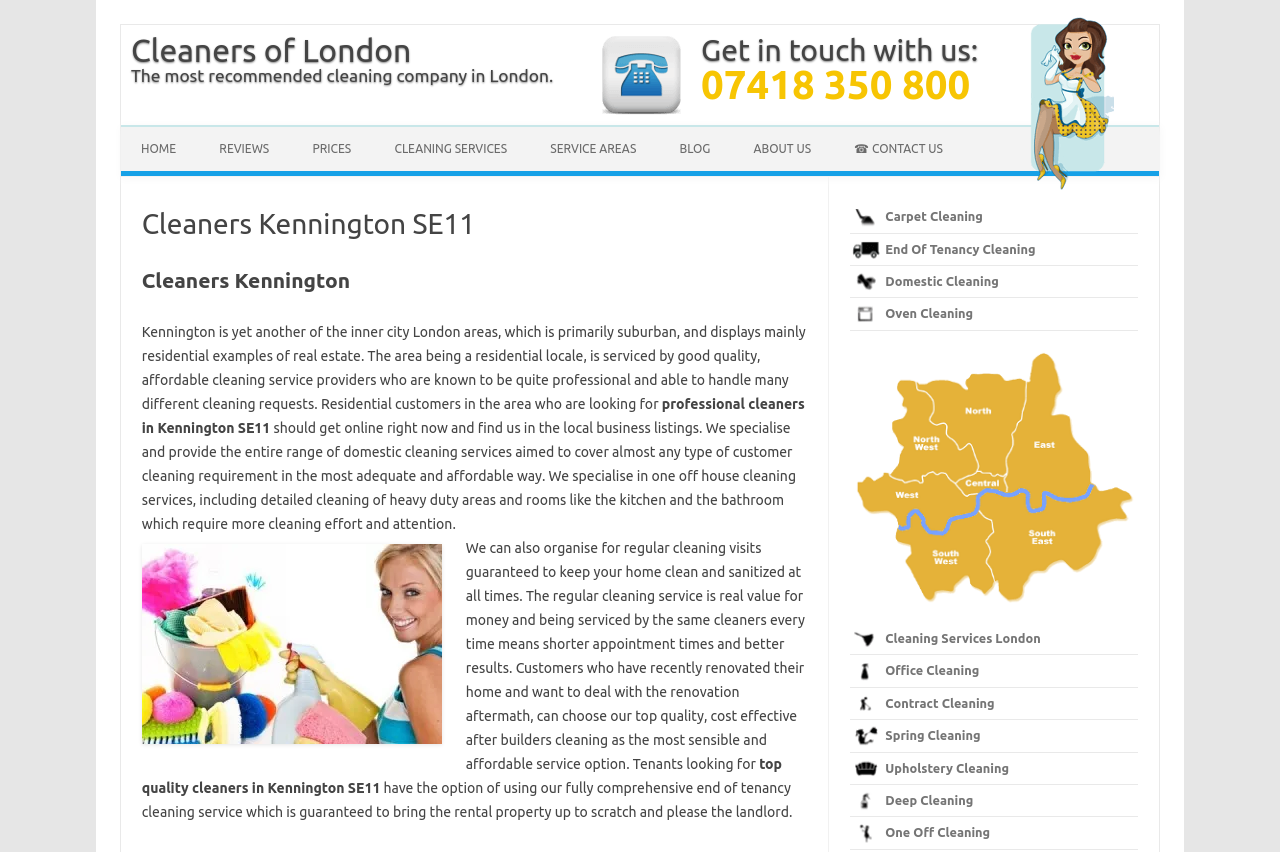What is the name of the cleaning company?
Using the image as a reference, answer the question in detail.

The name of the cleaning company can be found in the link element with the text 'Cleaners of London' at the top of the webpage.